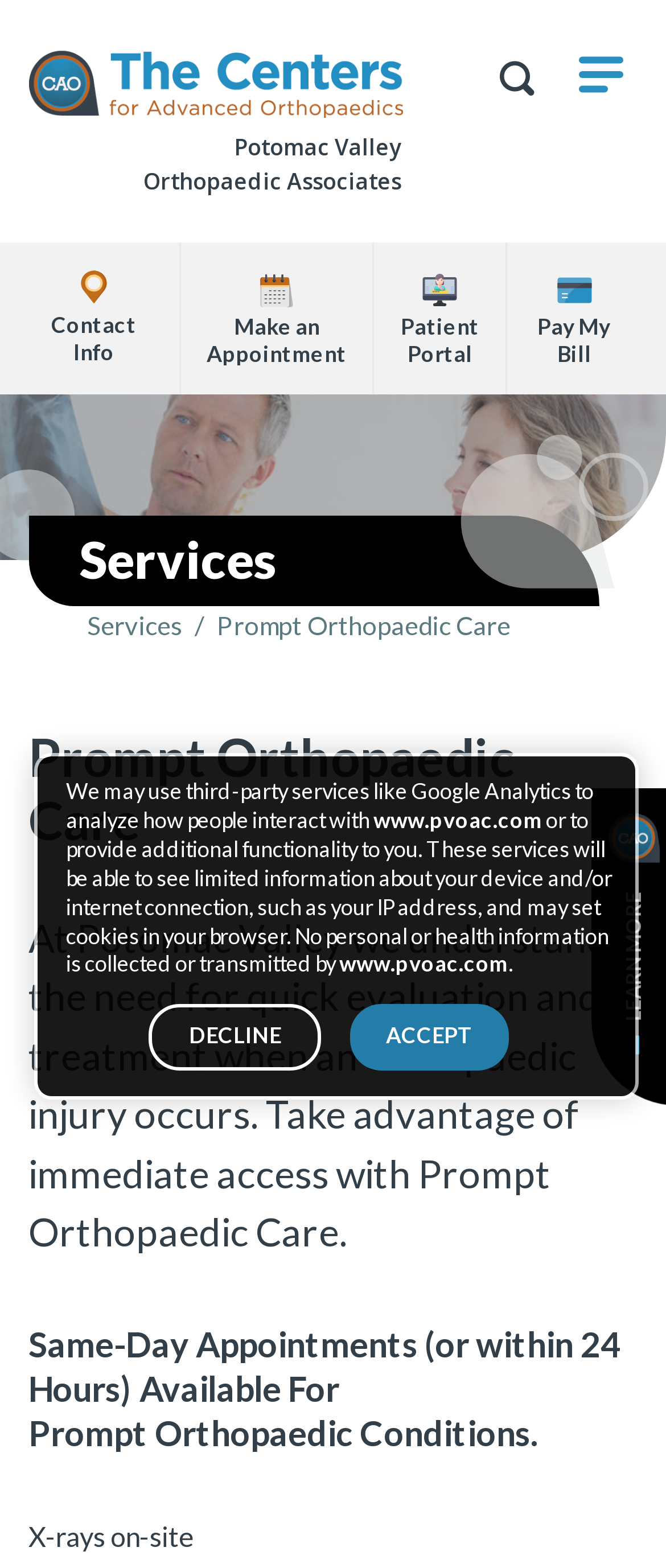Determine the bounding box coordinates for the element that should be clicked to follow this instruction: "Make an appointment". The coordinates should be given as four float numbers between 0 and 1, in the format [left, top, right, bottom].

[0.272, 0.155, 0.559, 0.251]